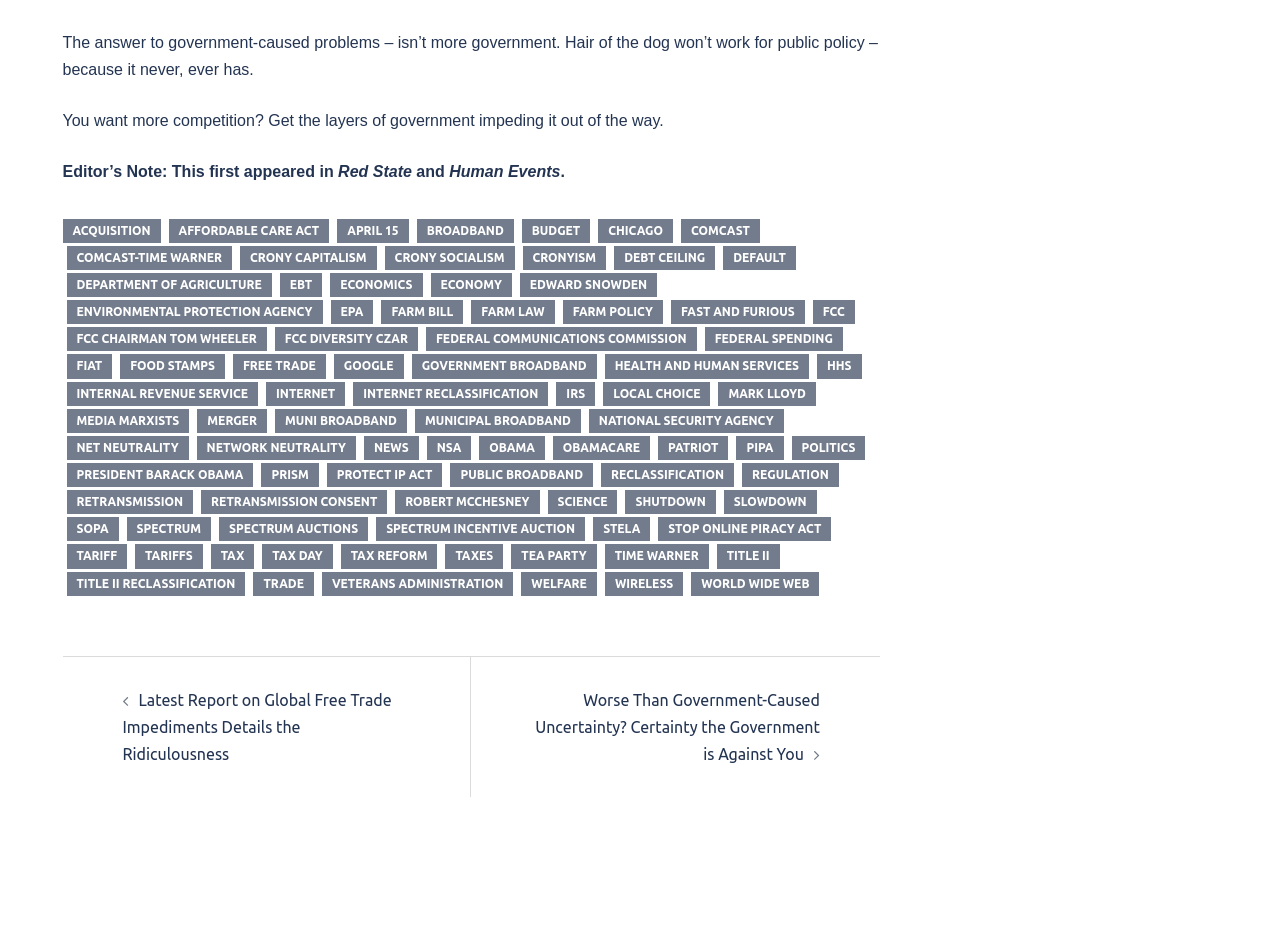Locate the bounding box coordinates of the element's region that should be clicked to carry out the following instruction: "Click 'Hair of the dog'". The coordinates need to be four float numbers between 0 and 1, i.e., [left, top, right, bottom].

[0.441, 0.037, 0.523, 0.055]